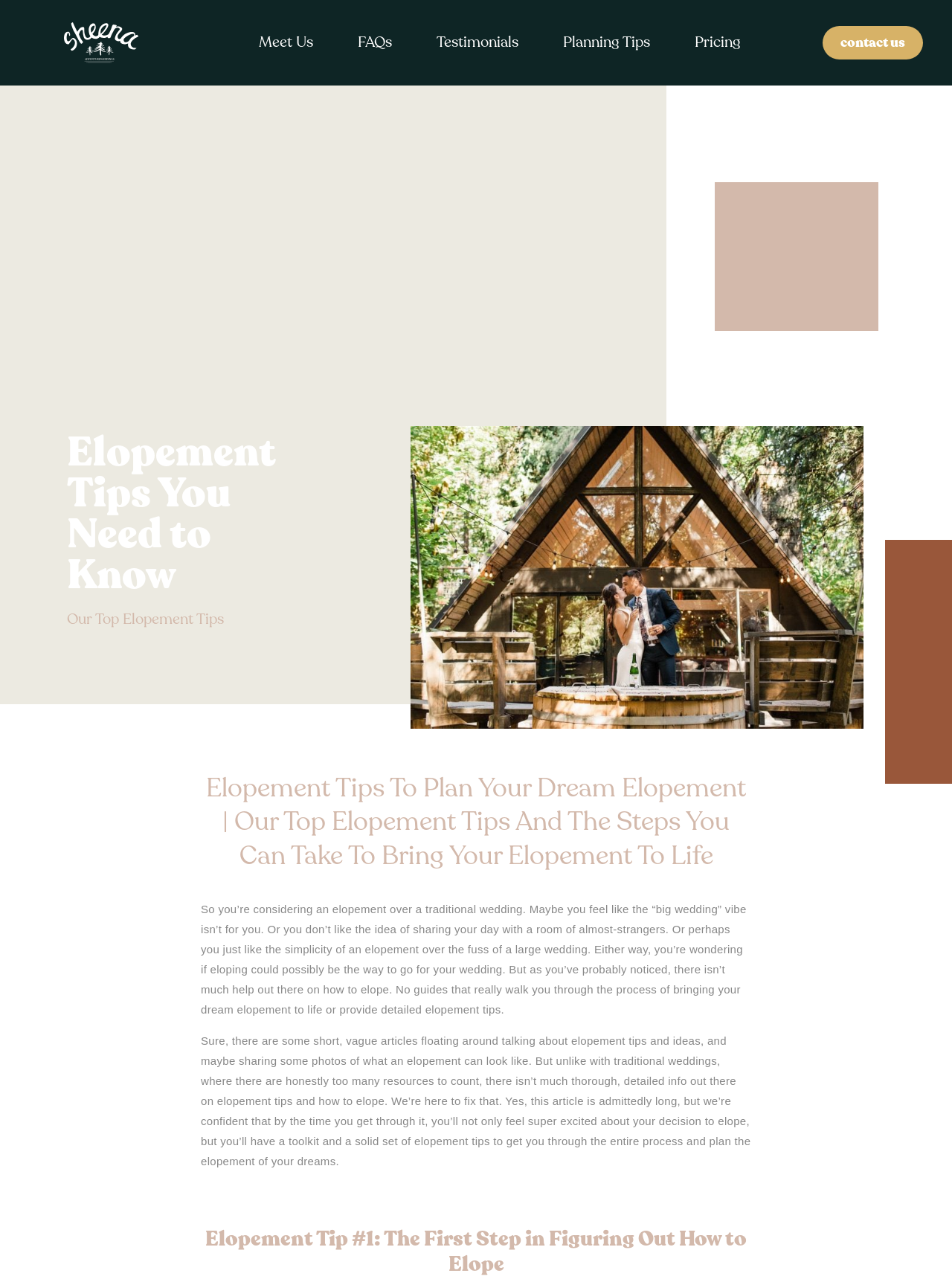What is the purpose of this webpage?
Provide a short answer using one word or a brief phrase based on the image.

To provide elopement planning tips